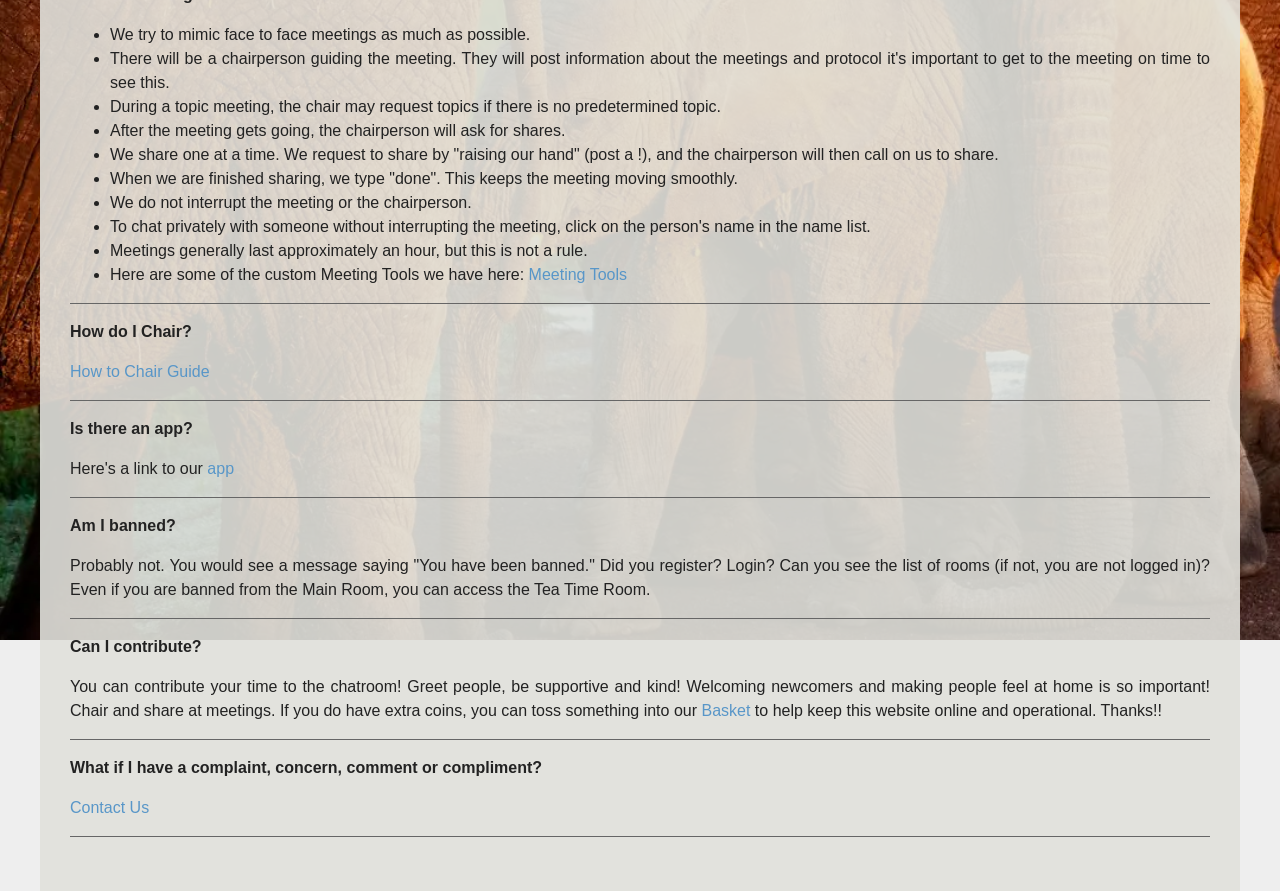Identify the bounding box coordinates for the UI element that matches this description: "app".

[0.162, 0.517, 0.183, 0.536]